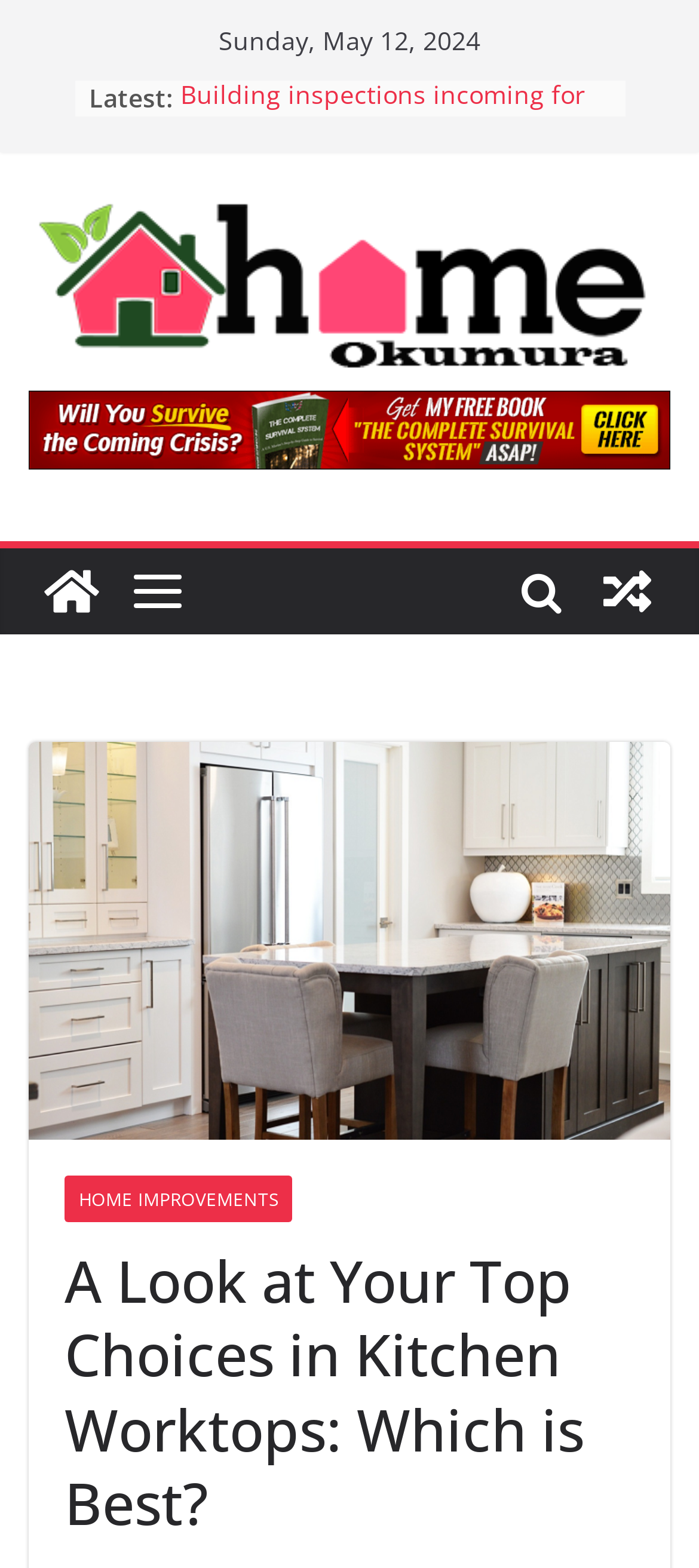Please mark the bounding box coordinates of the area that should be clicked to carry out the instruction: "View latest posts".

[0.127, 0.052, 0.247, 0.073]